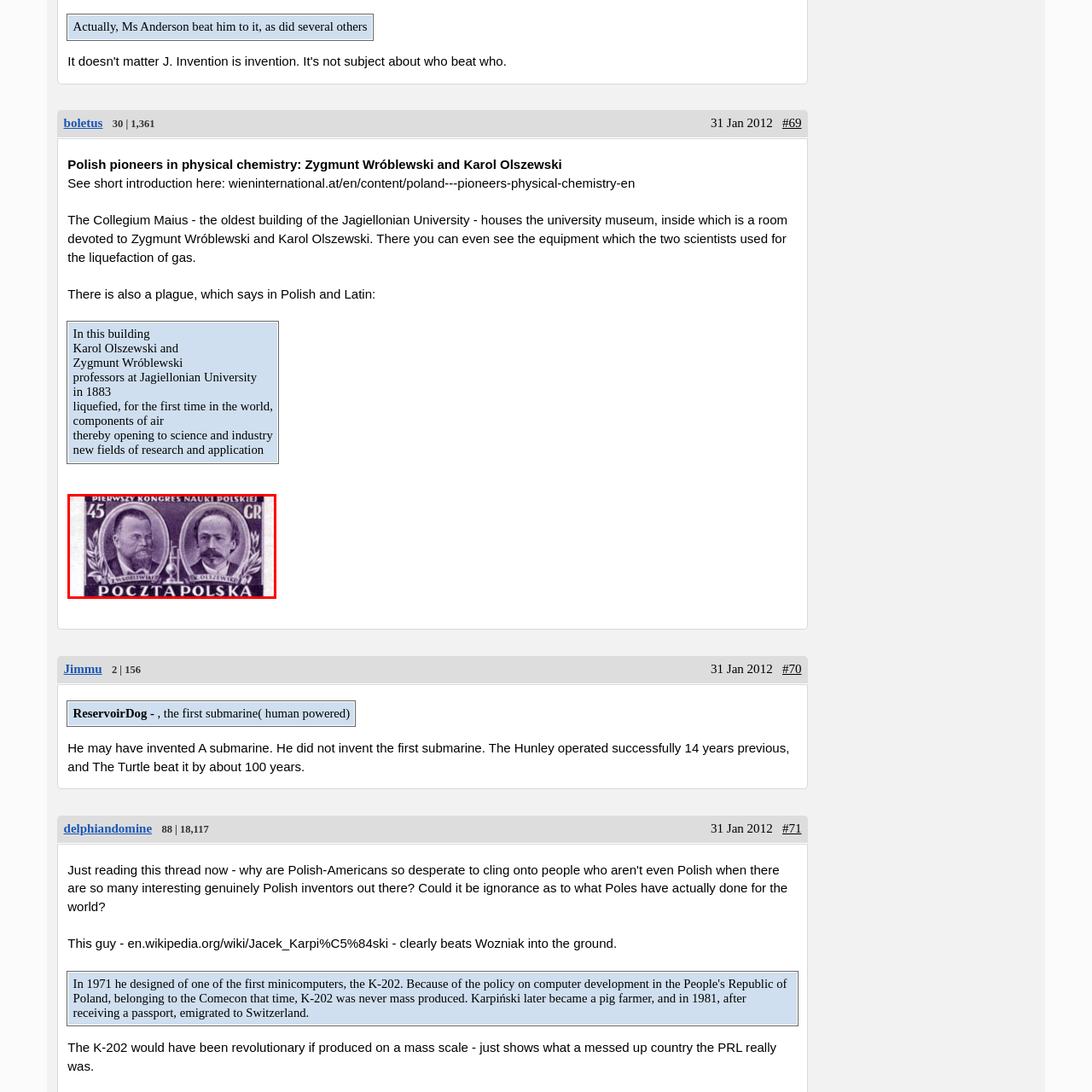Generate a detailed caption for the image contained in the red outlined area.

The image features a postage stamp from Poland, commemorating the First Congress of Polish Science. The stamp prominently displays portraits of two renowned Polish scientists: Zygmunt Wróblewski and Karol Olszewski. Wróblewski, on the left, and Olszewski, on the right, are depicted within ornate frames, underscoring their significance in the history of science in Poland. The stamp is marked with the denomination of "45 GR" and features the inscription "POCZTA POLSKA," indicating it is a Polish postage stamp. This visual tribute honors their contributions to the field of physical chemistry, particularly their groundbreaking work on the liquefaction of gases, which occurred in 1883. The design reflects the pride and recognition of Poland's scientific achievements during this era.